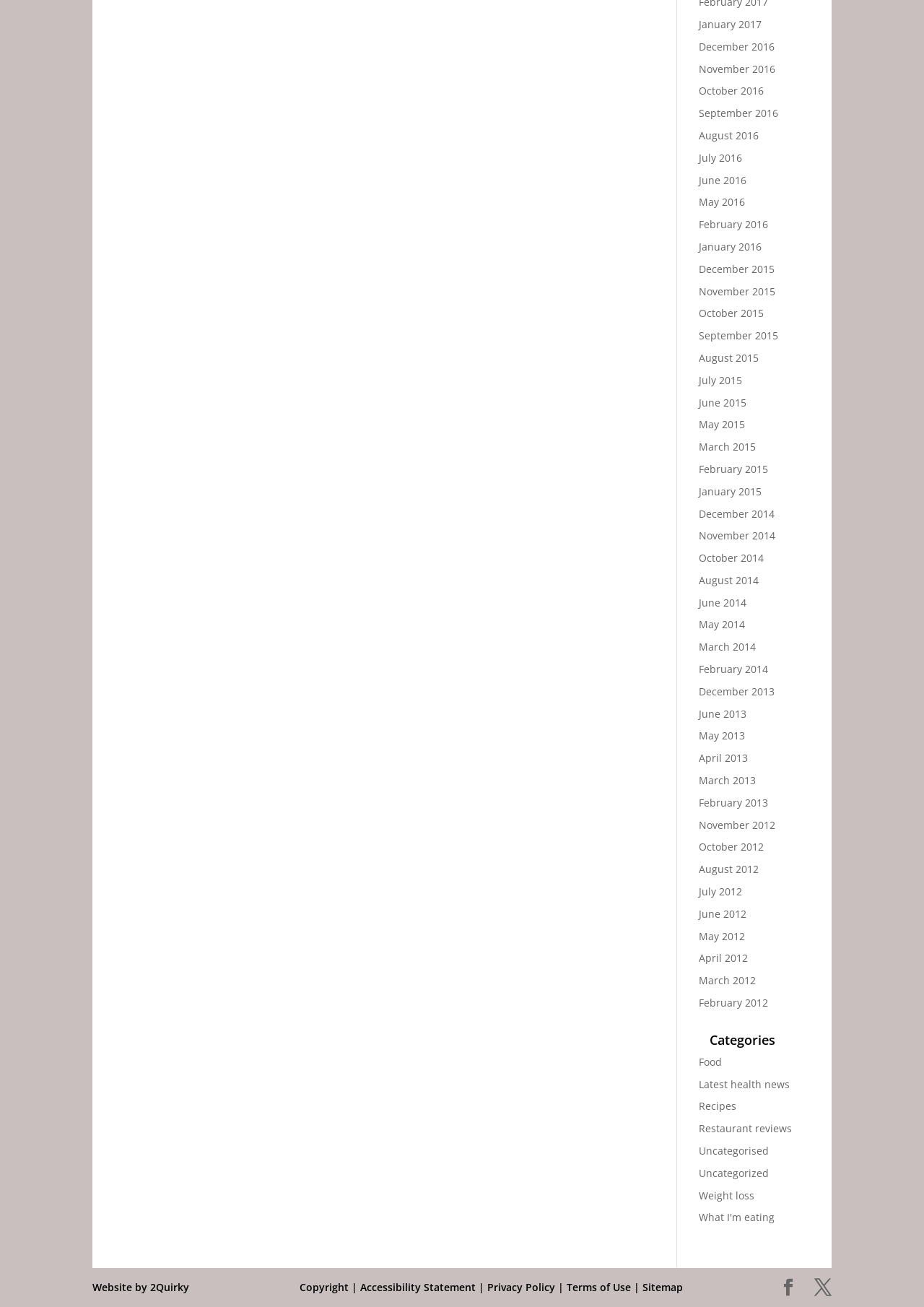Can you provide the bounding box coordinates for the element that should be clicked to implement the instruction: "Go to latest health news"?

[0.756, 0.824, 0.855, 0.835]